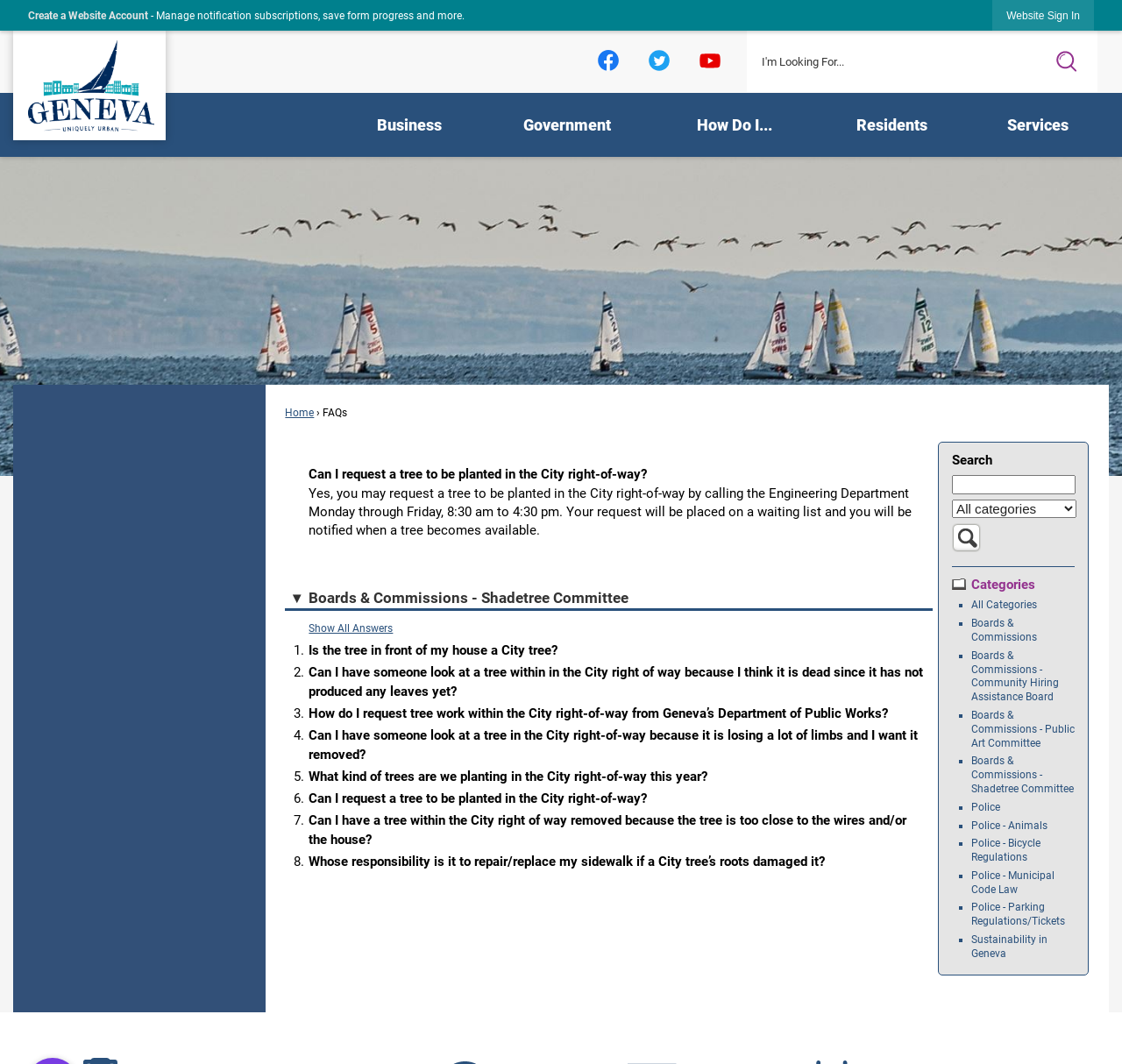Identify the bounding box coordinates of the region that should be clicked to execute the following instruction: "Create a Website Account".

[0.025, 0.009, 0.132, 0.021]